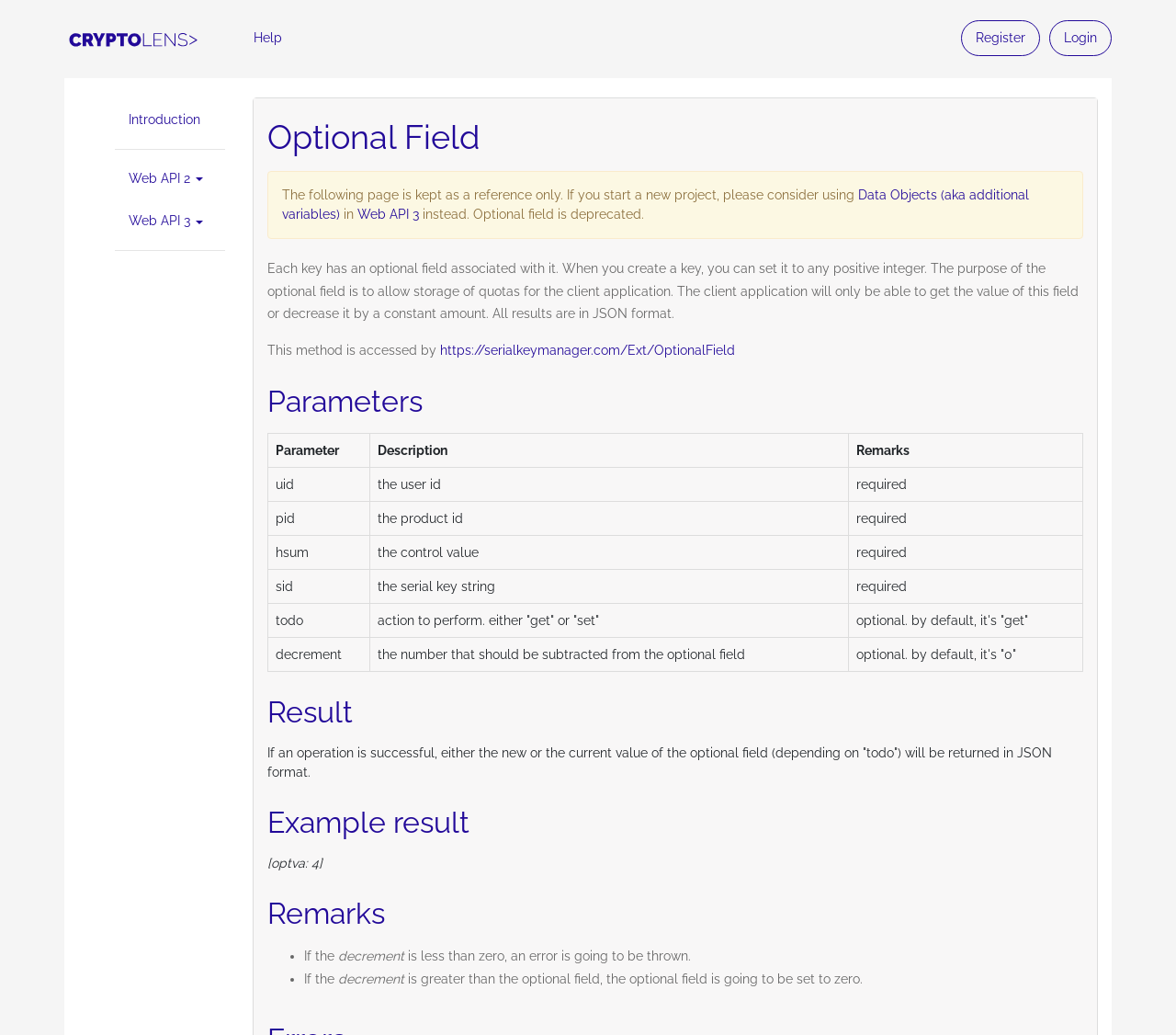Point out the bounding box coordinates of the section to click in order to follow this instruction: "Click on the 'Introduction' link".

[0.098, 0.096, 0.191, 0.136]